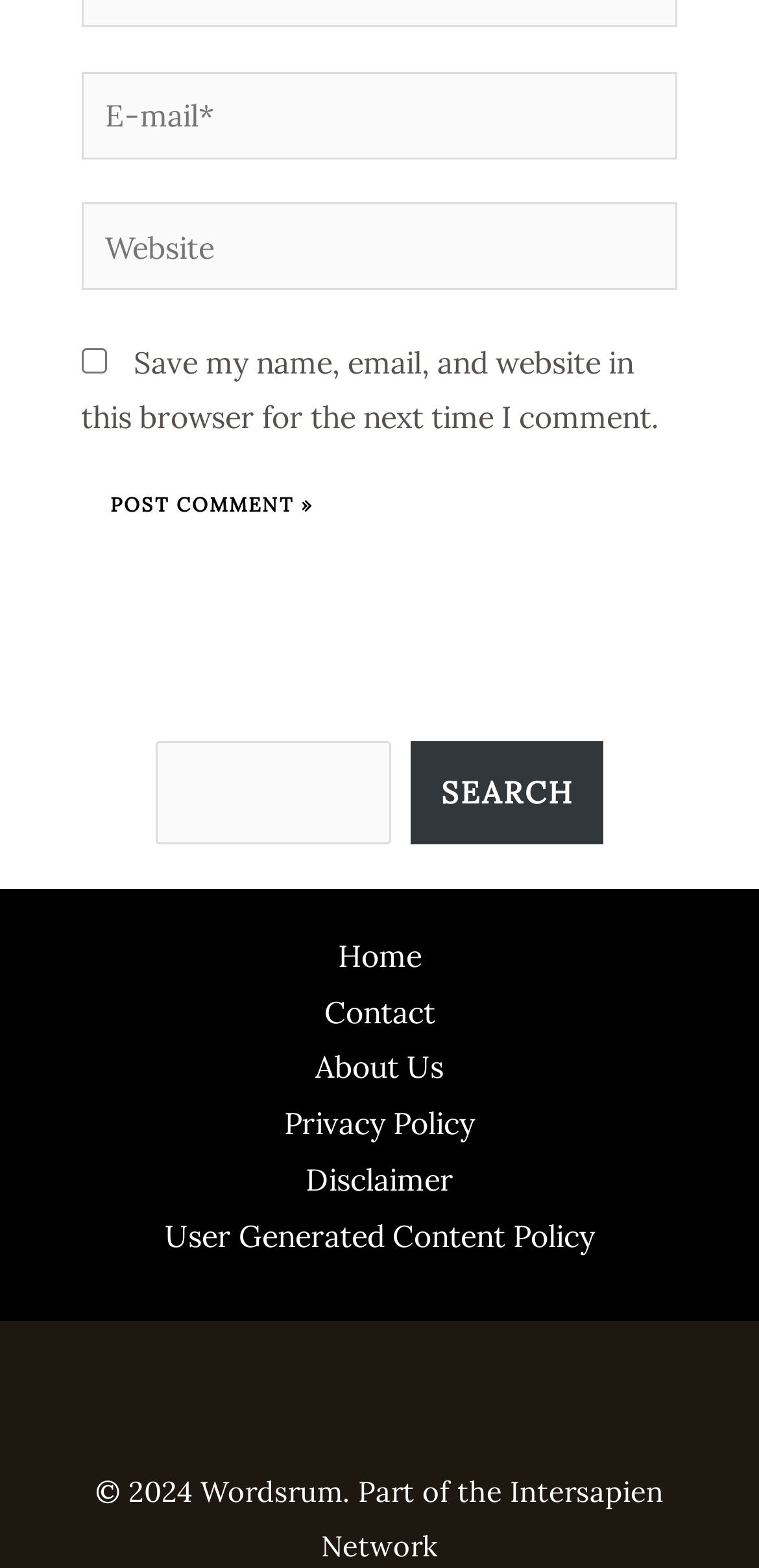Identify the bounding box coordinates of the element to click to follow this instruction: 'Go to home page'. Ensure the coordinates are four float values between 0 and 1, provided as [left, top, right, bottom].

[0.445, 0.592, 0.555, 0.627]